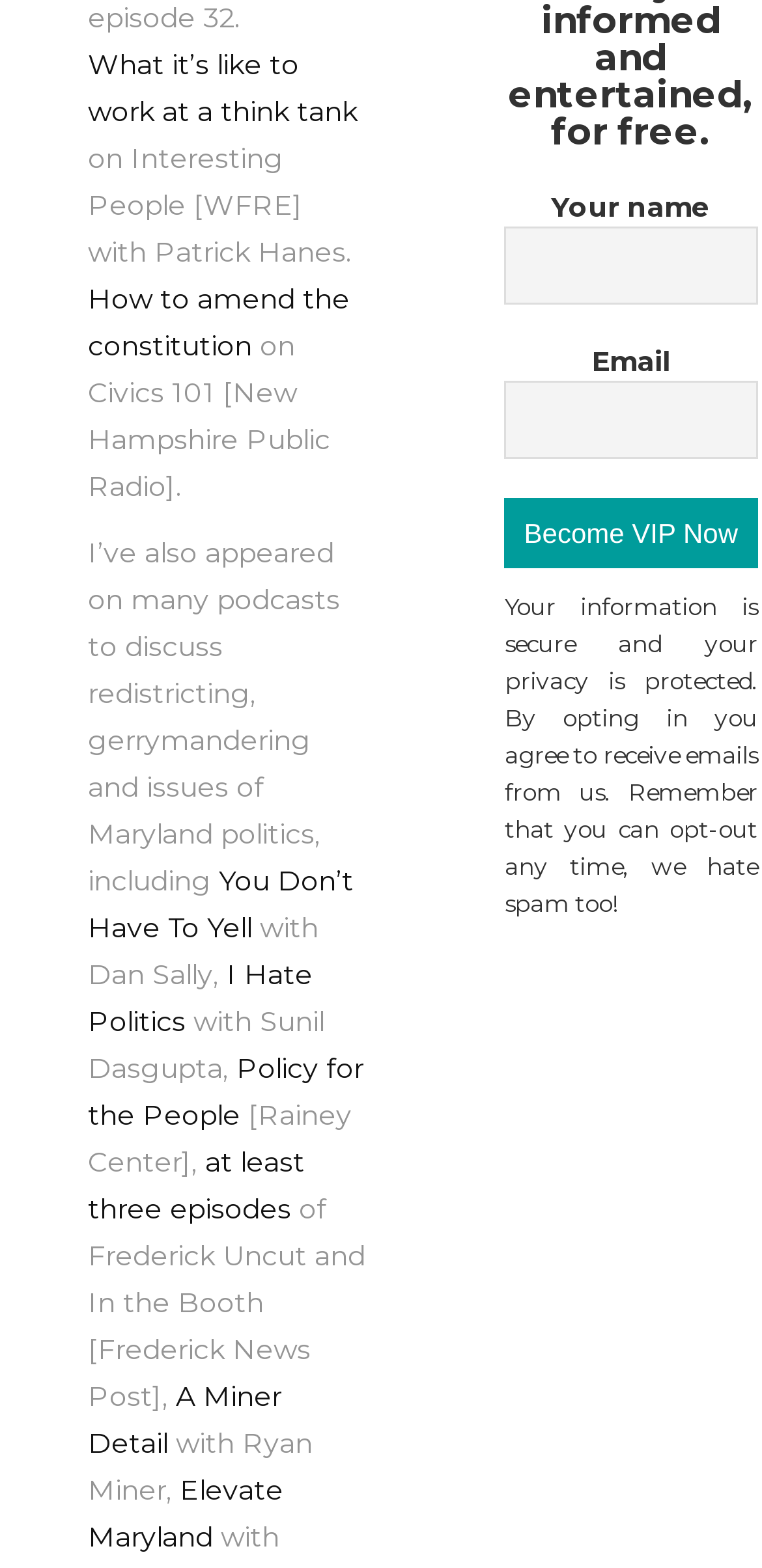Answer succinctly with a single word or phrase:
What is the theme of the webpage?

Politics and media